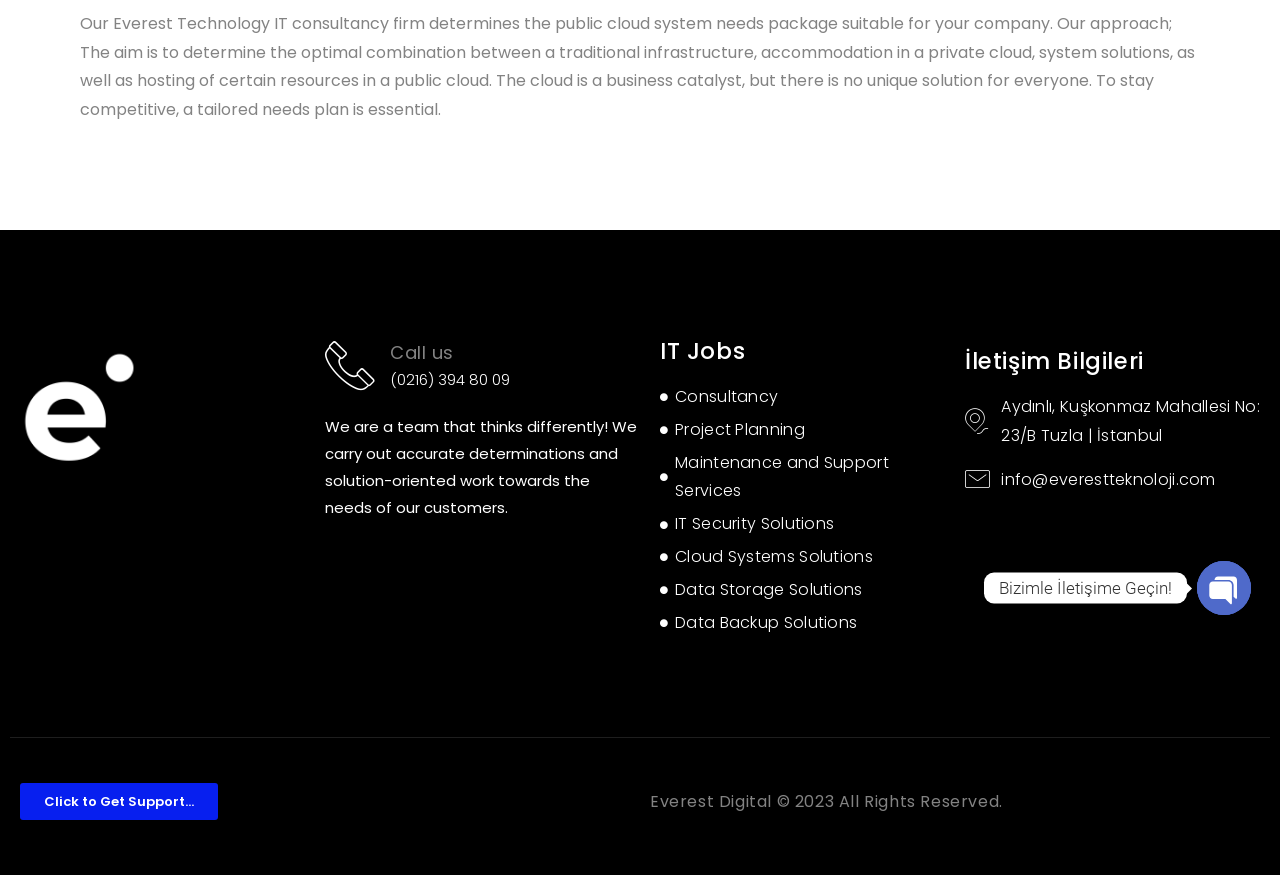Highlight the bounding box of the UI element that corresponds to this description: "Call us".

[0.305, 0.389, 0.354, 0.417]